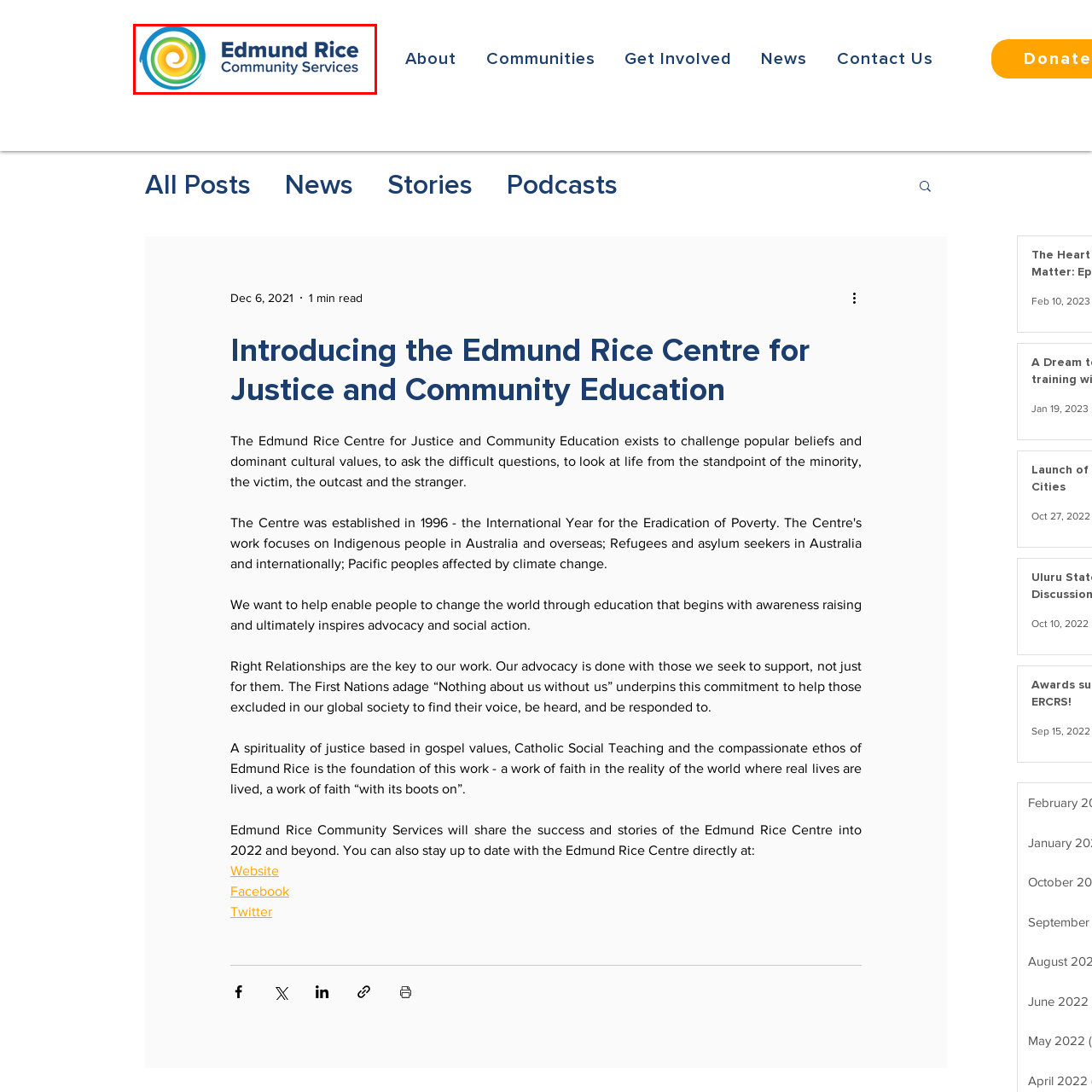Focus on the highlighted area in red, What is the mission of the organization? Answer using a single word or phrase.

Advocating for the marginalized